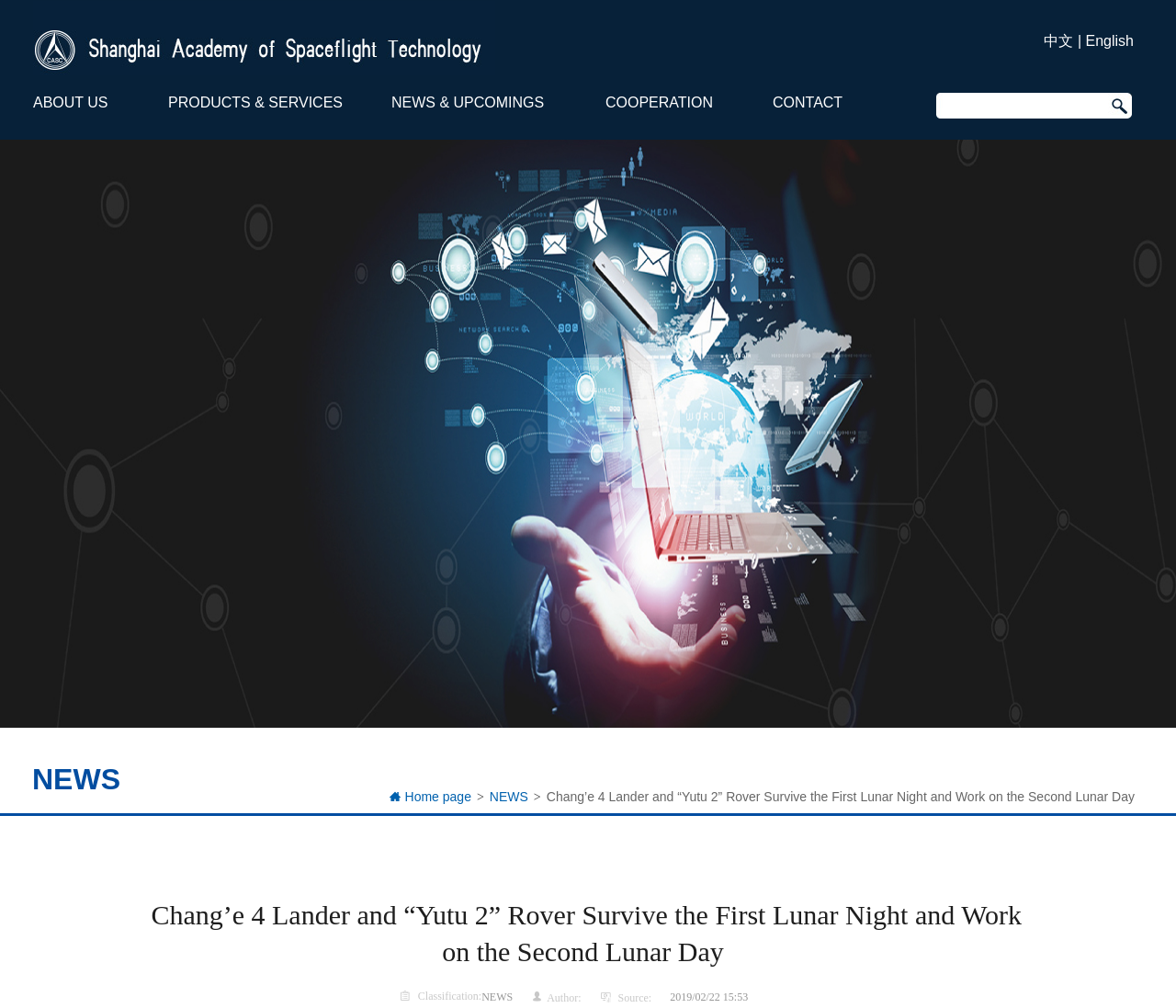What is the date of the news article?
Please provide a single word or phrase answer based on the image.

2019/02/22 15:53